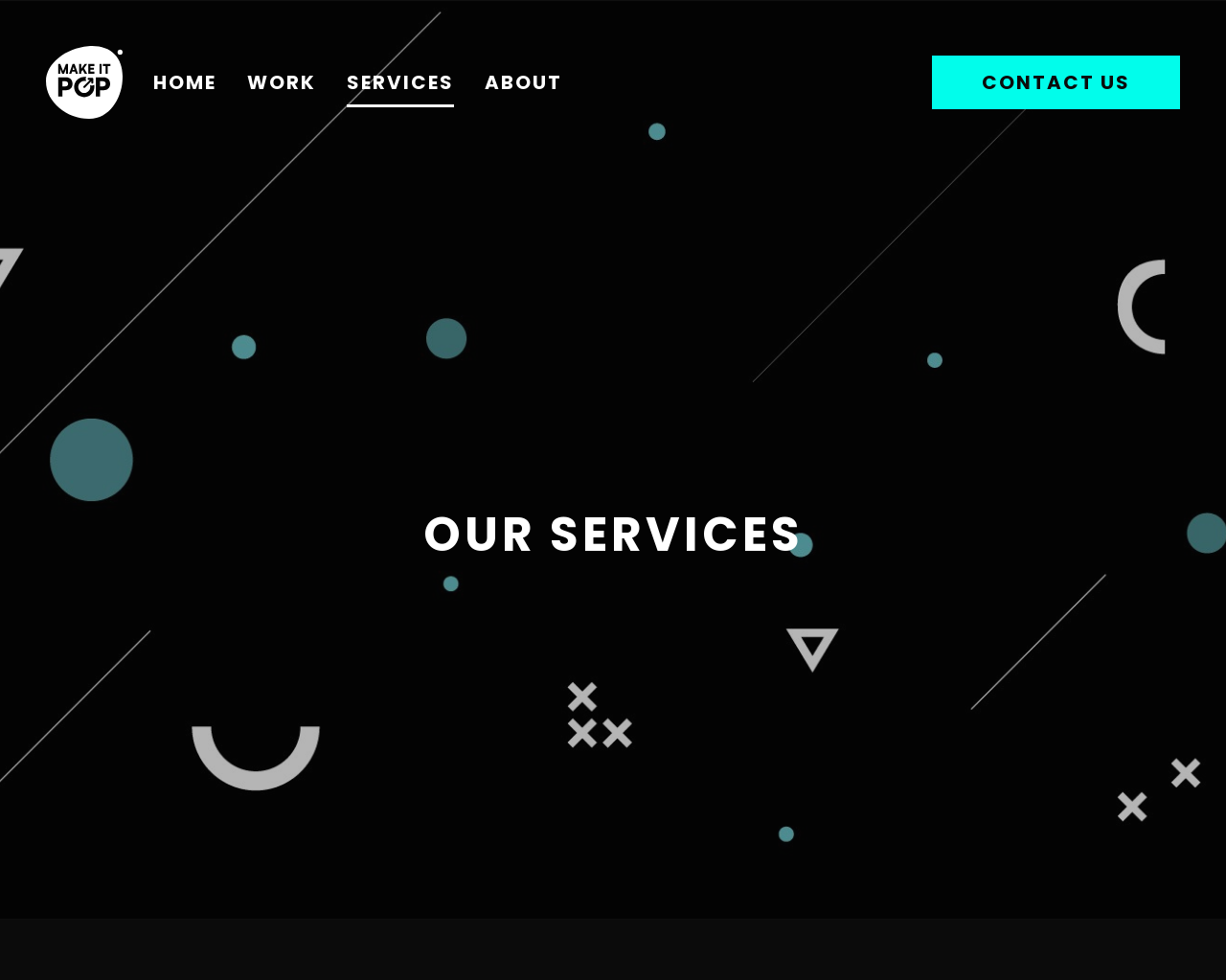Describe every aspect of the webpage in a detailed manner.

The webpage is about the services offered by Make it POP Agency. At the top, there is a banner that spans the entire width of the page, containing a link to the agency's website and an image of the agency's logo. Below the banner, there is a primary navigation menu with links to HOME, WORK, SERVICES, and ABOUT.

On the right side of the navigation menu, there is a link to CONTACT US. Below the navigation menu, there is a large header section that takes up most of the page's height. The header section contains a heading that reads "OUR SERVICES" in large font.

Under the "OUR SERVICES" heading, there is a subheading that reads "Social Media Marketing". Below the subheading, there is a paragraph of text that describes the agency's social media marketing services, including the types of adverts they create and the platforms they focus on. The text also mentions the agency's experience in the field.

To the right of the paragraph, there are two links: "VIEW RECENT PROJECTS" and an empty link. The "VIEW RECENT PROJECTS" link has an associated image, and the empty link has two associated images. The images are positioned below the social media marketing text and are aligned to the right side of the page.